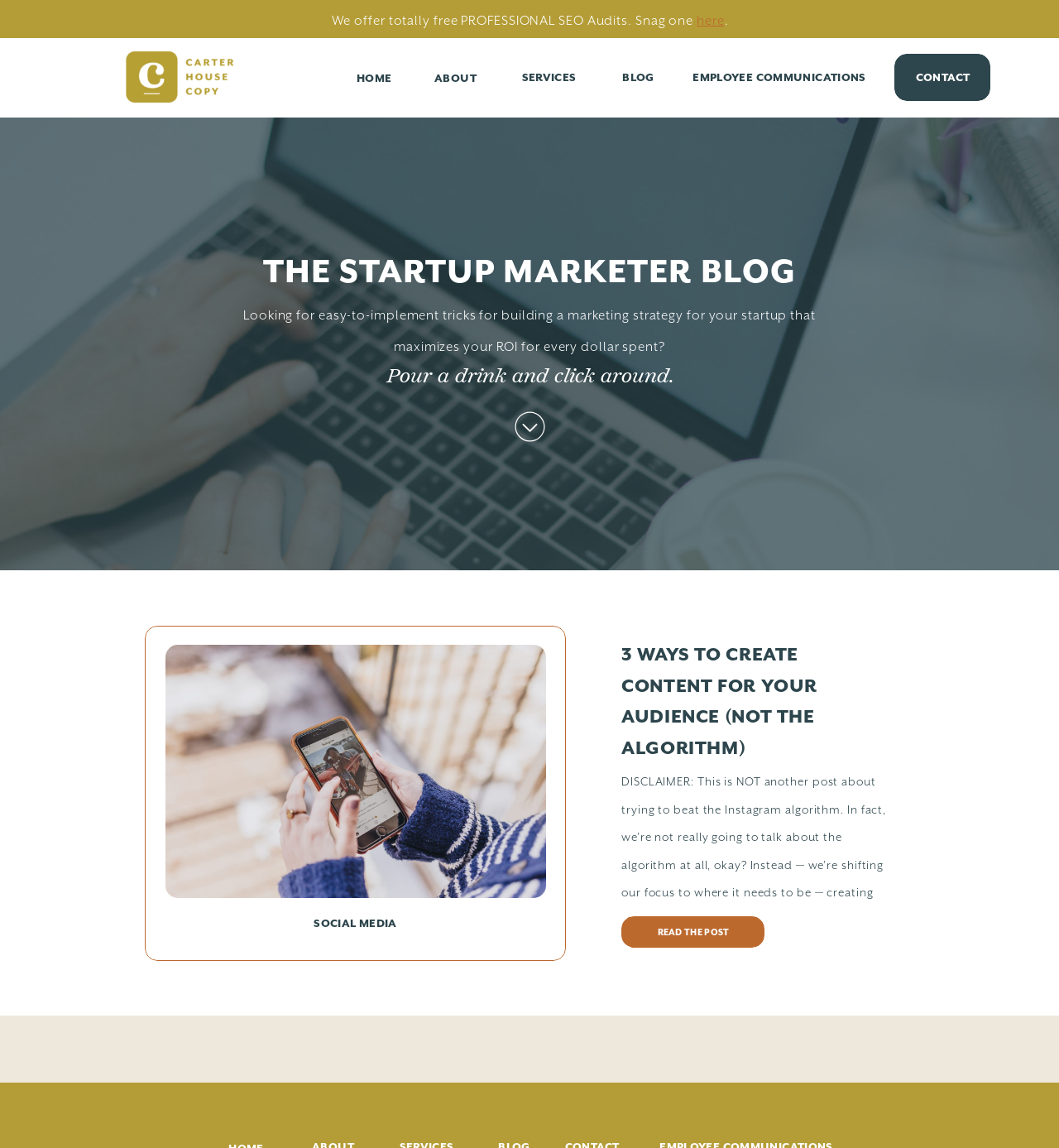Please analyze the image and give a detailed answer to the question:
What is the purpose of the link 'here'?

The link 'here' is associated with the static text 'We offer totally free PROFESSIONAL SEO Audits. Snag one', indicating that clicking the link will allow users to get a free SEO audit.